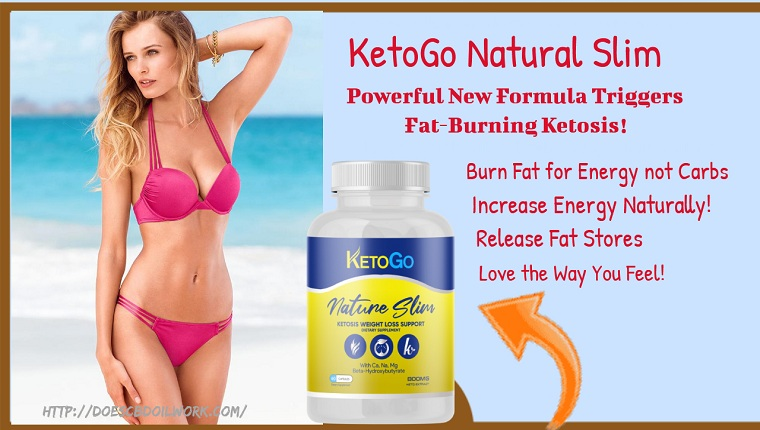What does the product claim to do?
Please provide a comprehensive answer based on the information in the image.

According to the accompanying text, the KetoGo Natural Slim supplement claims to trigger fat-burning ketosis, allowing the body to burn fat for energy instead of carbohydrates, and naturally increasing energy levels, which suggests that the product is intended to aid in weight loss and improve overall health.